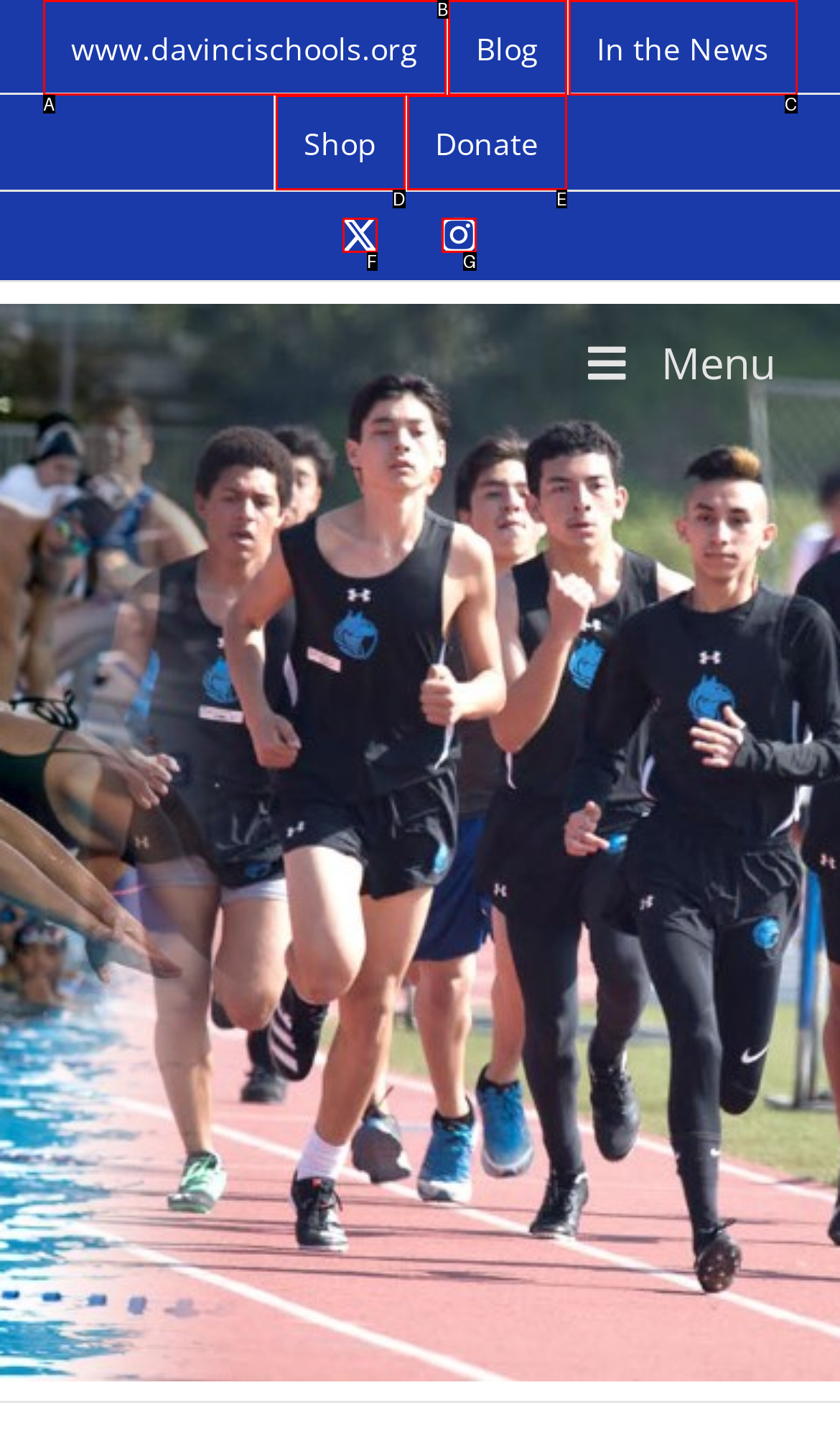Given the description: In the News, identify the HTML element that corresponds to it. Respond with the letter of the correct option.

C